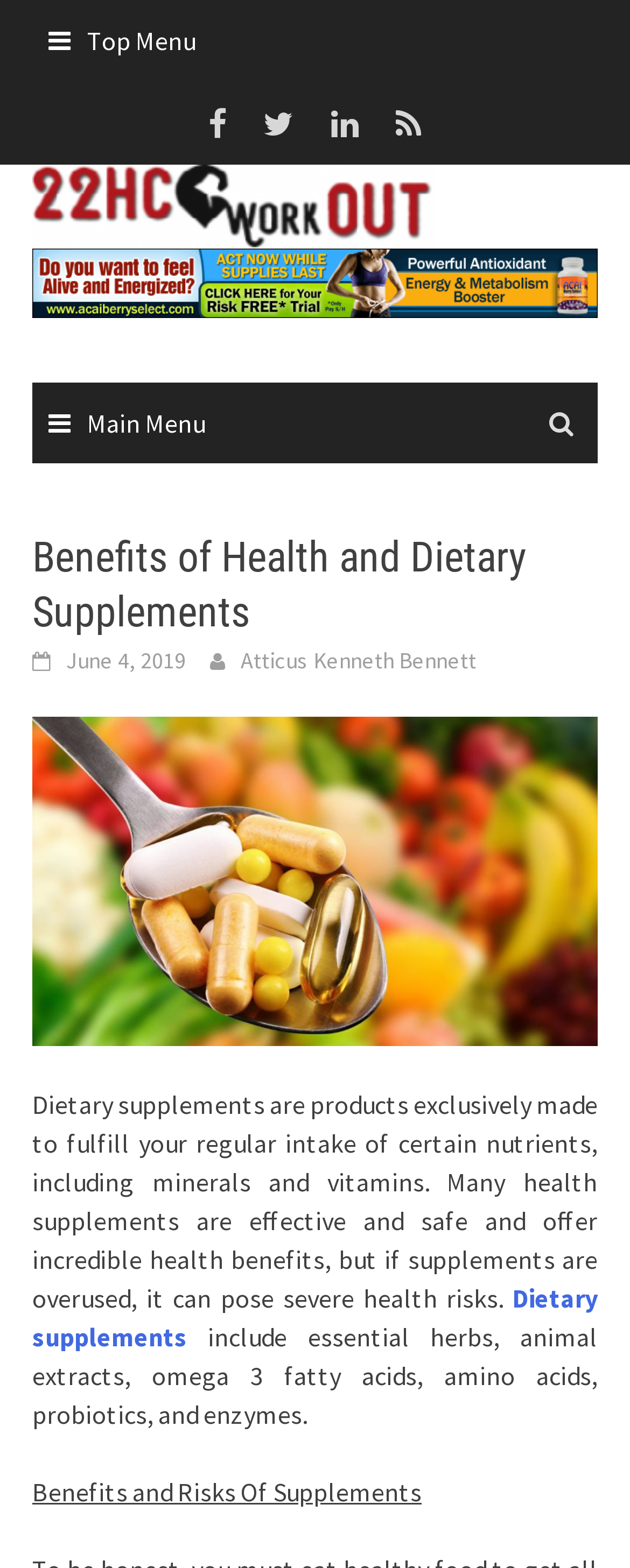Create a detailed description of the webpage's content and layout.

The webpage is about the benefits of health and dietary supplements. At the top, there is a menu bar with five icons, spaced evenly apart, and a link to "22HC Workout" with a corresponding image. Below the menu bar, there is a complementary section that spans the width of the page.

The main content of the page is divided into two sections. The first section has a heading that reads "Benefits of Health and Dietary Supplements" and is accompanied by a link to the date "June 4, 2019" and another link to the author "Atticus Kenneth Bennett". 

Below the heading, there is a paragraph of text that explains what dietary supplements are and their benefits, but also warns of potential health risks if overused. This paragraph is followed by a link to "Dietary supplements" and another paragraph that lists the types of ingredients that supplements may include.

At the bottom of the page, there is a section with a heading that reads "Benefits and Risks Of Supplements".